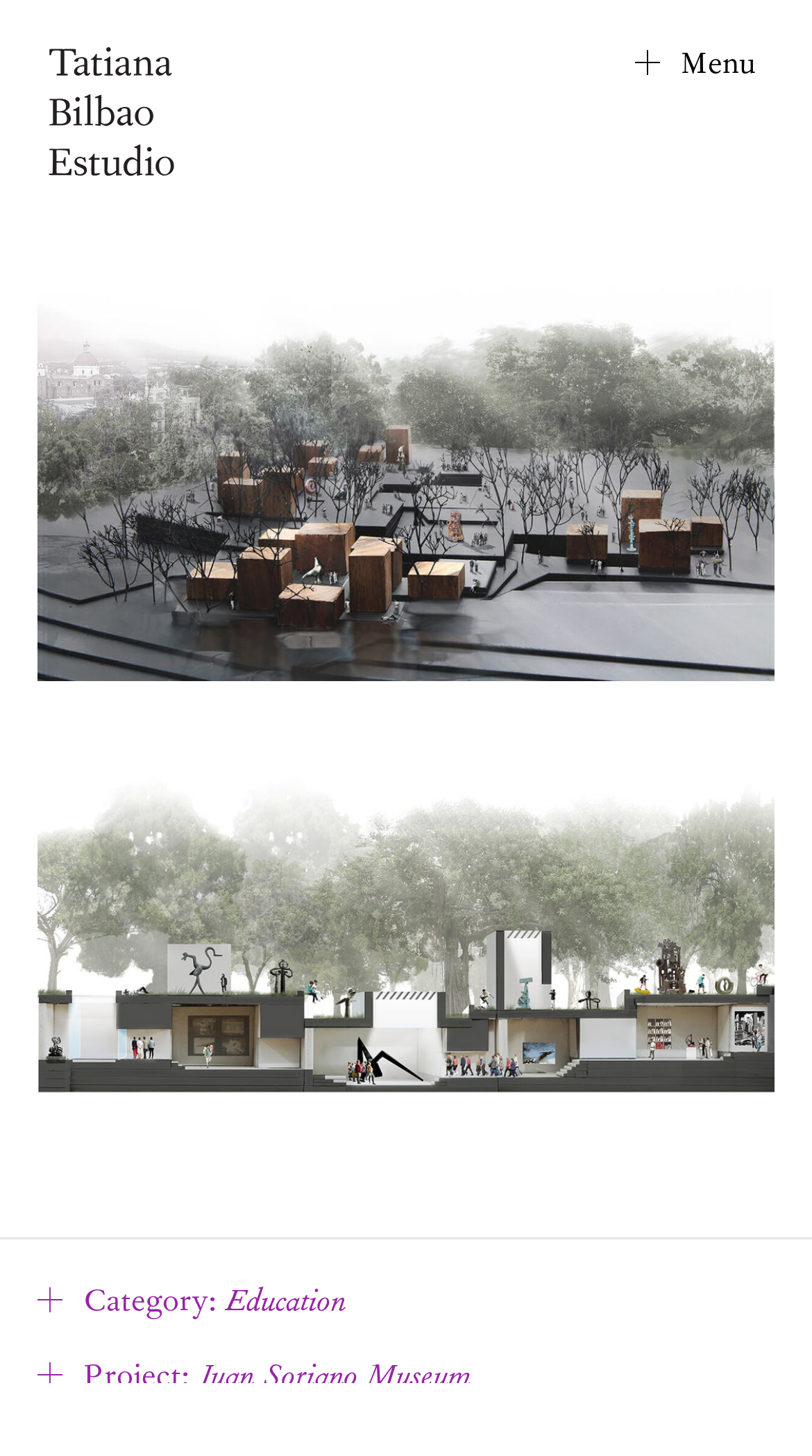What are the categories related to the Juan Soriano Museum project?
We need a detailed and meticulous answer to the question.

I found the categories related to the Juan Soriano Museum project by looking at the links with the text 'Category: Education', 'Density', 'Affordability', and 'Domesticity' which are located at the middle of the webpage.